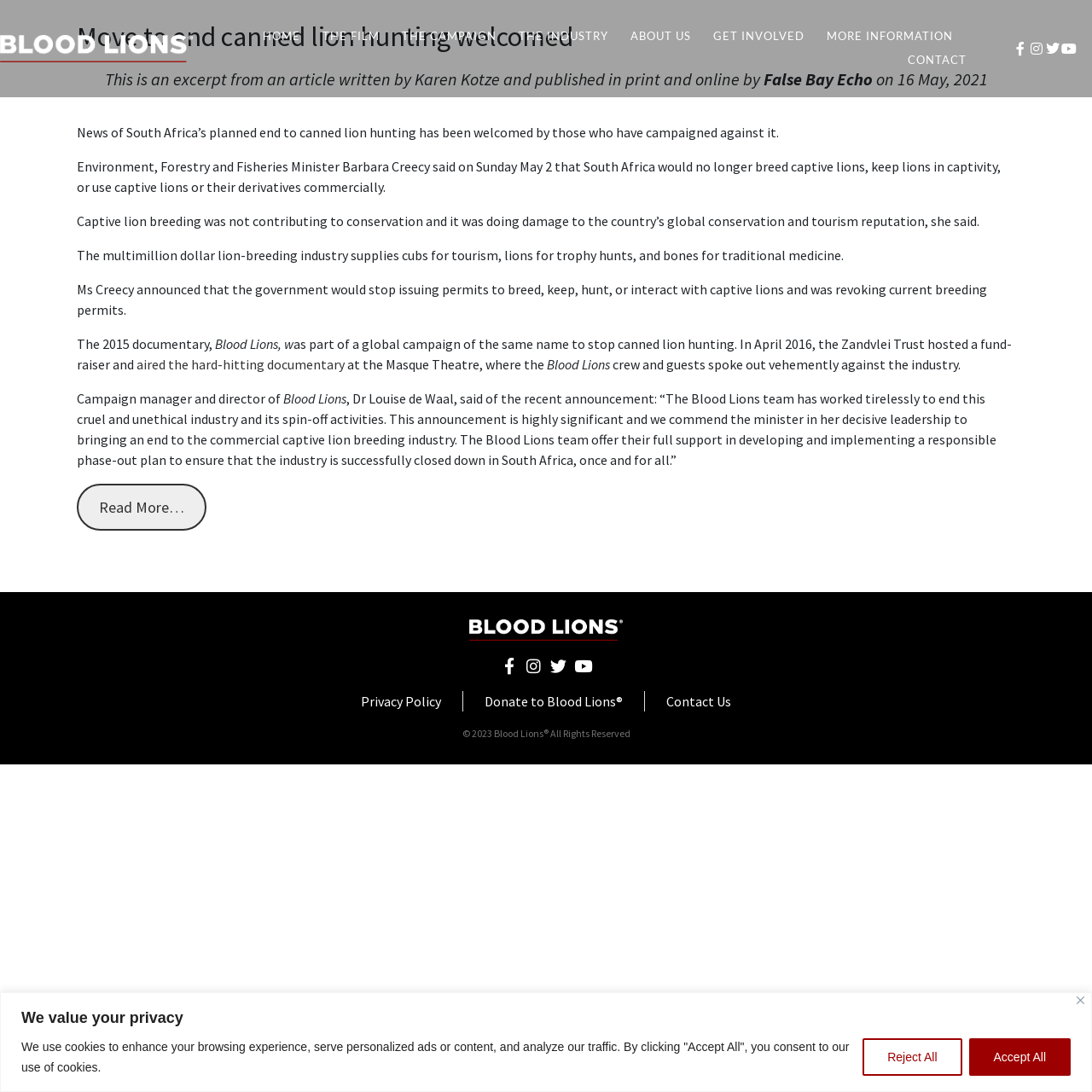Please provide a comprehensive answer to the question based on the screenshot: What is the name of the documentary mentioned in the article?

The article mentions a documentary titled 'Blood Lions' which is part of a global campaign to stop canned lion hunting. The documentary is mentioned in the context of the announcement by Environment, Forestry and Fisheries Minister Barbara Creecy to end canned lion hunting in South Africa.